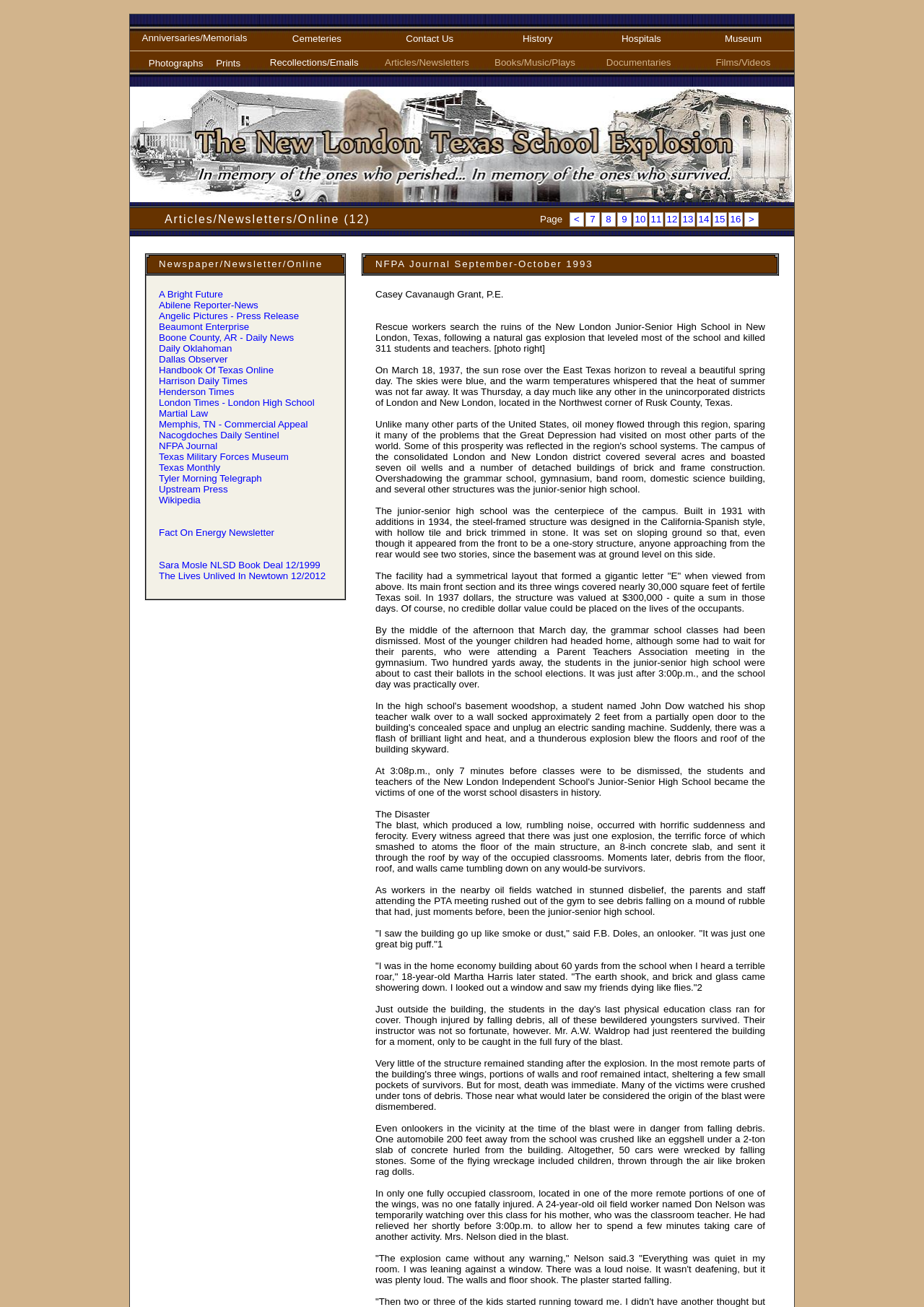How many pages of articles/newsletters are available?
Using the image as a reference, answer with just one word or a short phrase.

12